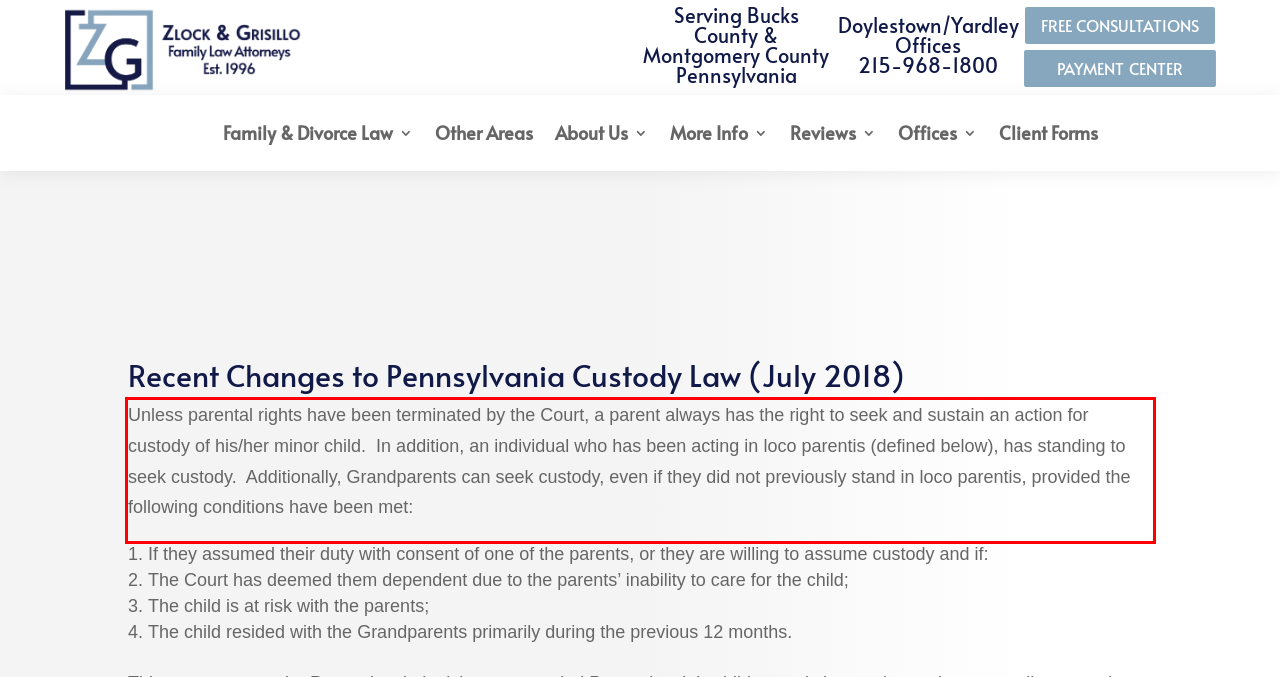Analyze the red bounding box in the provided webpage screenshot and generate the text content contained within.

Unless parental rights have been terminated by the Court, a parent always has the right to seek and sustain an action for custody of his/her minor child. In addition, an individual who has been acting in loco parentis (defined below), has standing to seek custody. Additionally, Grandparents can seek custody, even if they did not previously stand in loco parentis, provided the following conditions have been met: